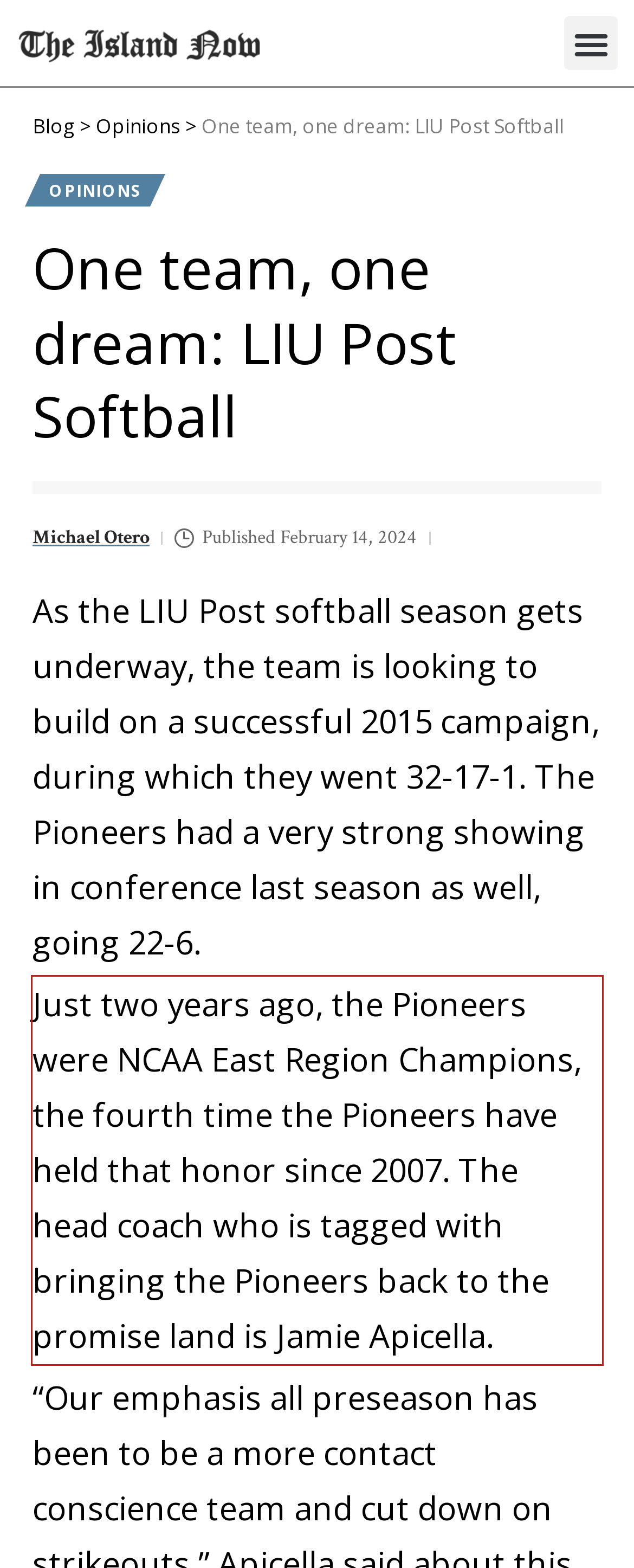Please look at the webpage screenshot and extract the text enclosed by the red bounding box.

Just two years ago, the Pioneers were NCAA East Region Champions, the fourth time the Pioneers have held that honor since 2007. The head coach who is tagged with bringing the Pioneers back to the promise land is Jamie Apicella.